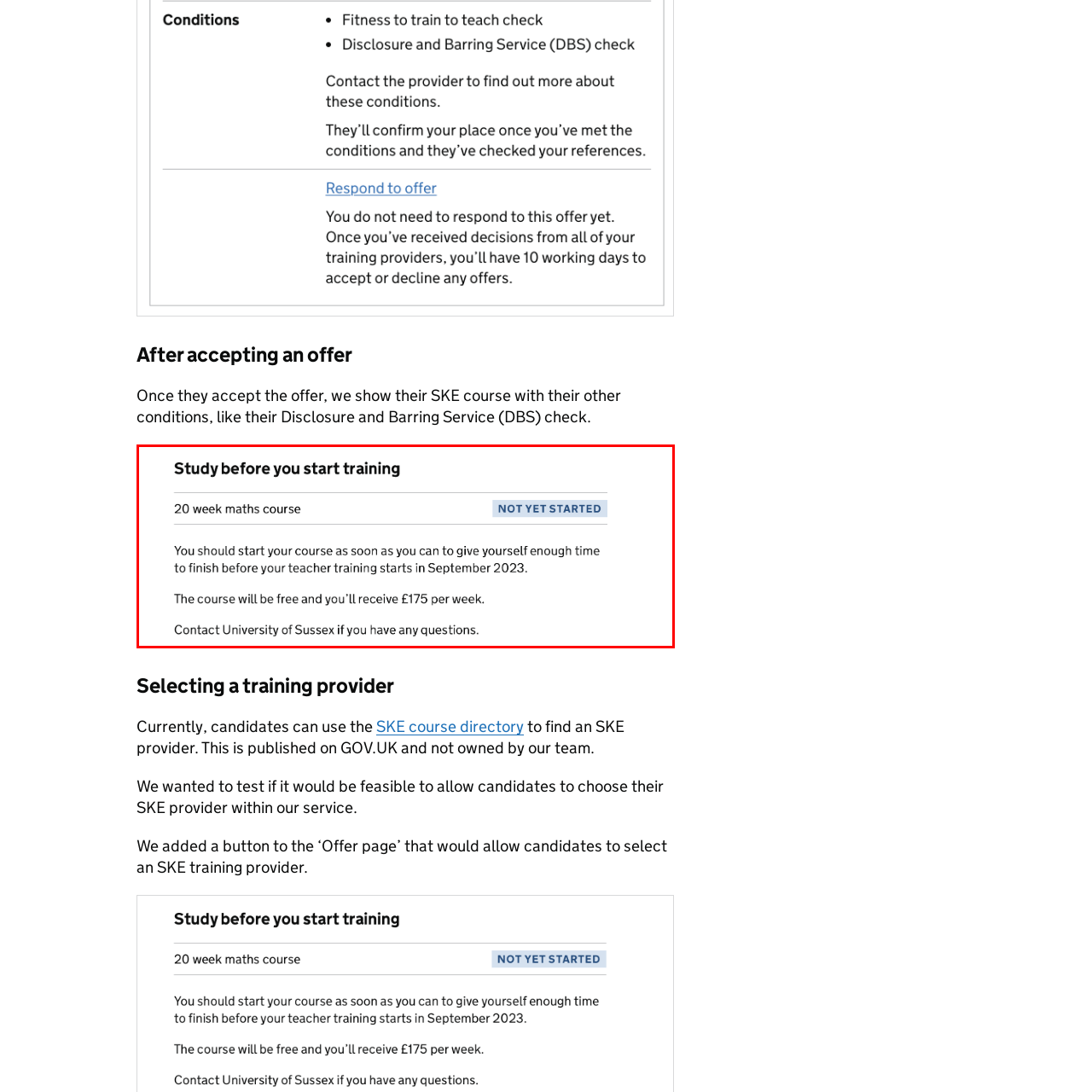Examine the red-bounded region in the image and describe it in detail.

The image titled "Study before you start training" presents essential details regarding a 20-week maths course. It prominently displays the course duration and labels the status as "NOT YET STARTED." Below the title, it advises prospective students to begin their course promptly to ensure completion before their teacher training commences in September 2023. The course is offered at no cost, with participants eligible to receive a weekly bursary of £175. For any inquiries, individuals are encouraged to reach out to the University of Sussex for assistance. The overall layout is clear and informative, aimed at guiding future educators in their preparatory steps.